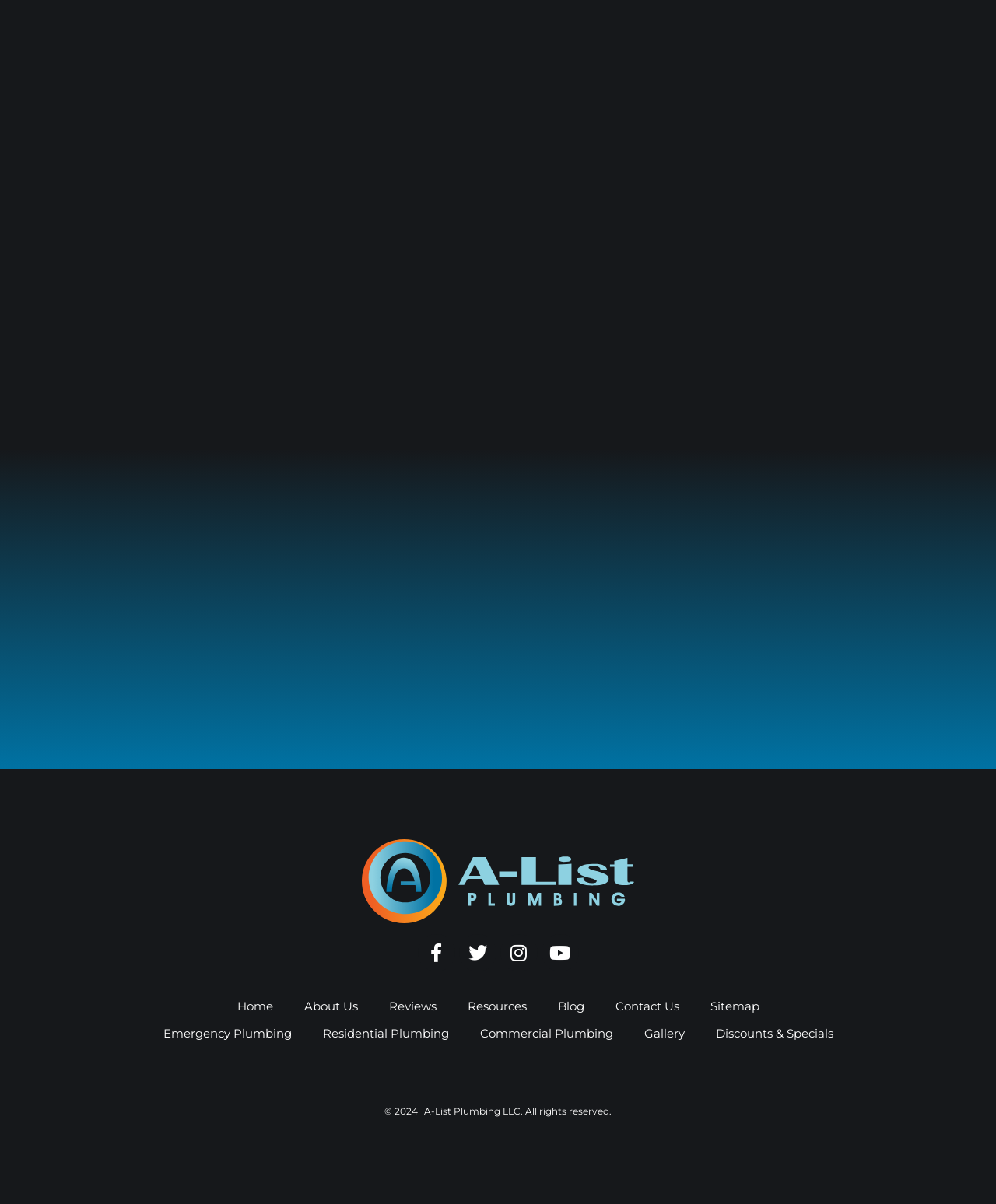What is the company name?
Please answer the question as detailed as possible.

I found the company name by looking at the bottom of the webpage, where the copyright information is usually located. The text 'A-List Plumbing LLC. All rights reserved.' suggests that A-List Plumbing LLC is the company name.